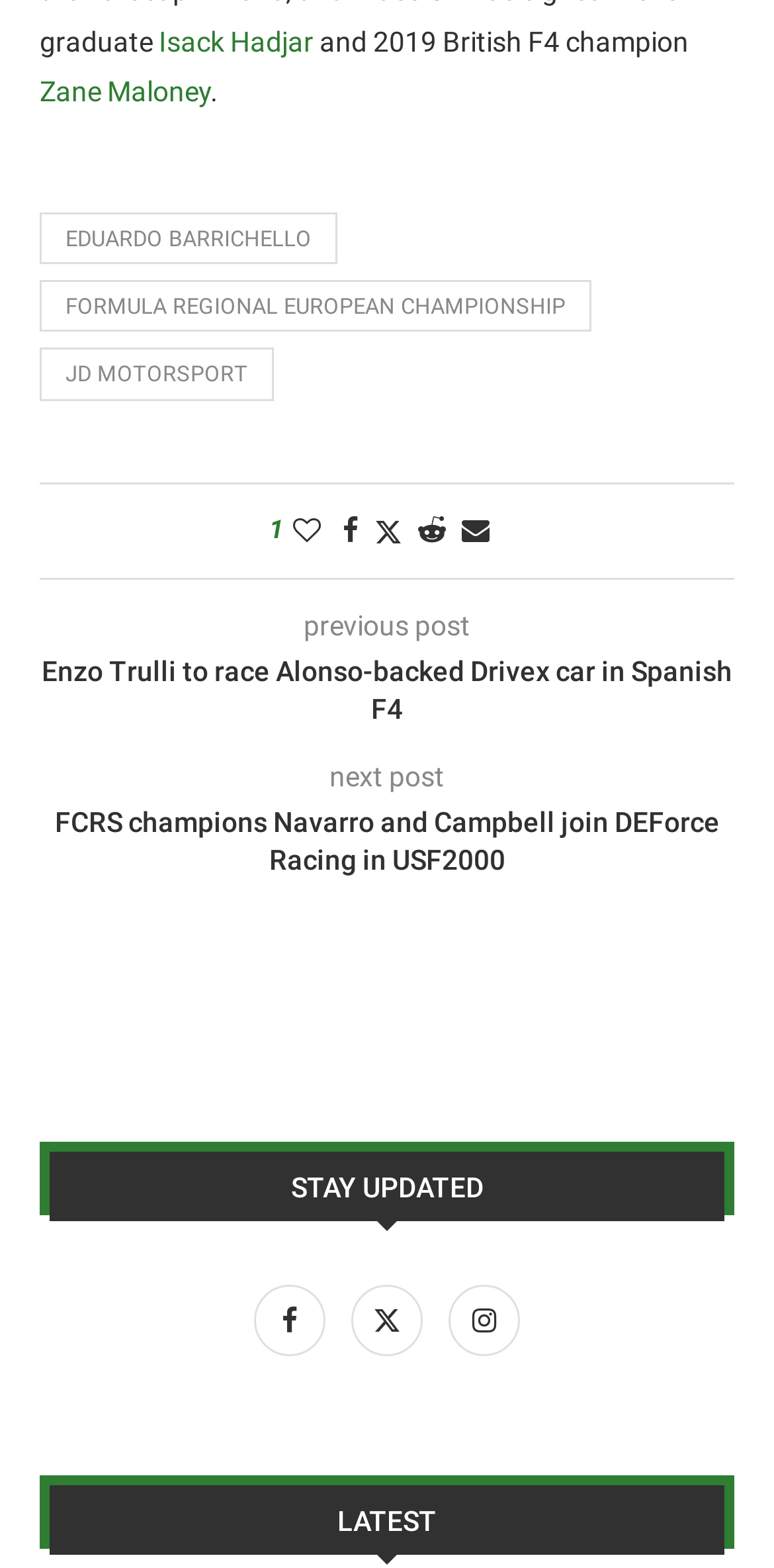Find the bounding box coordinates for the area that should be clicked to accomplish the instruction: "Share on Facebook".

[0.442, 0.327, 0.463, 0.348]